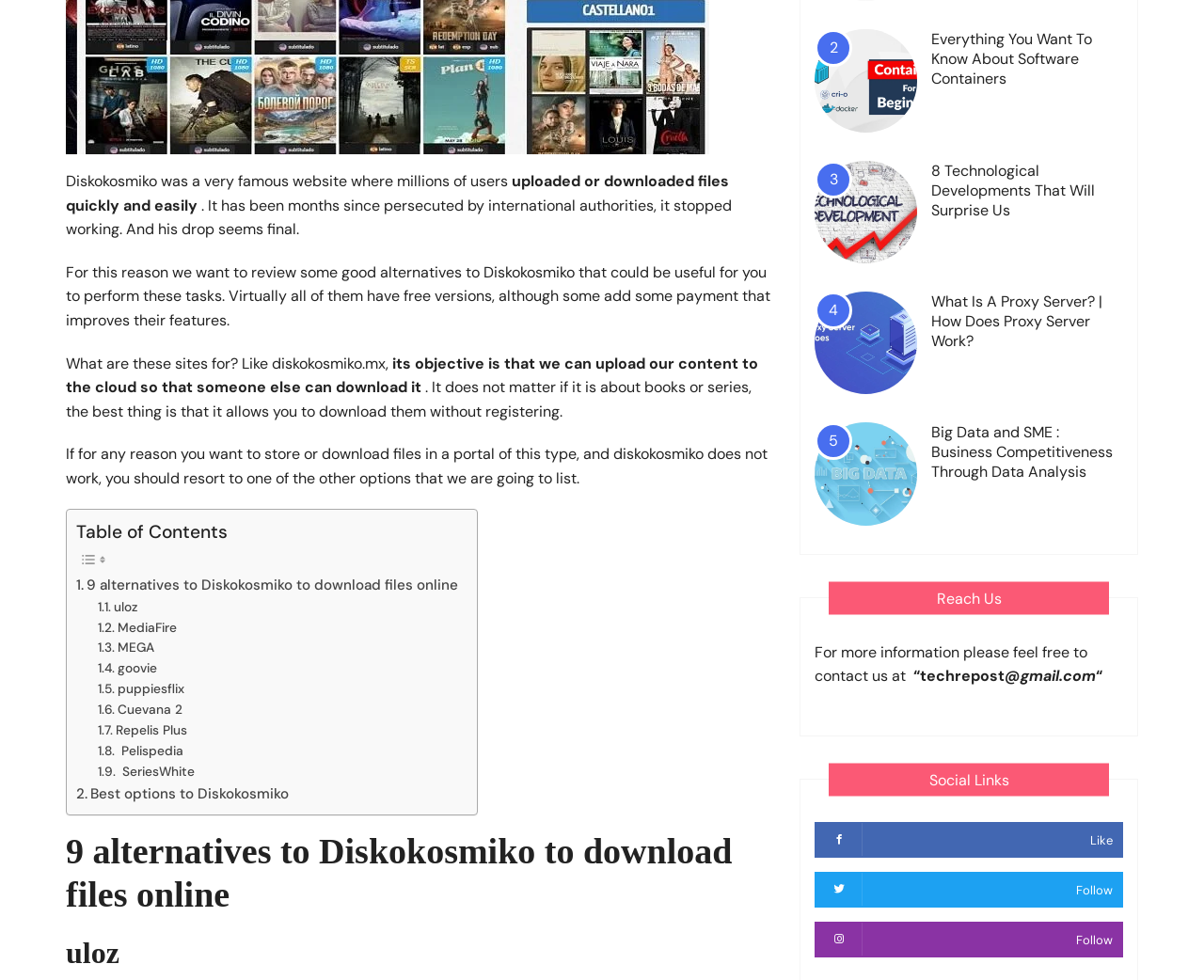Based on the provided description, "Follow", find the bounding box of the corresponding UI element in the screenshot.

[0.677, 0.94, 0.933, 0.977]